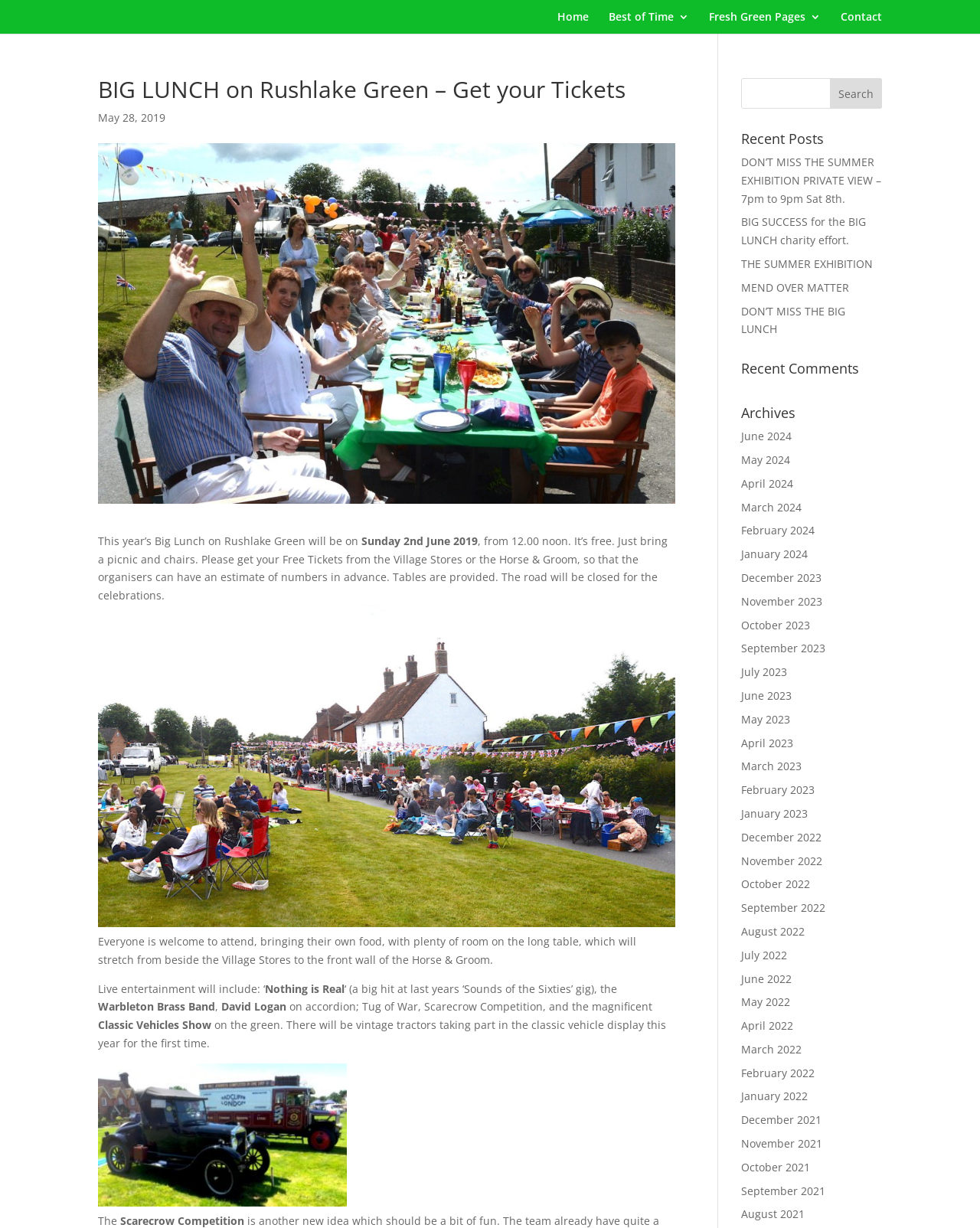Please identify the bounding box coordinates of the region to click in order to complete the given instruction: "Read recent posts". The coordinates should be four float numbers between 0 and 1, i.e., [left, top, right, bottom].

[0.756, 0.107, 0.9, 0.125]